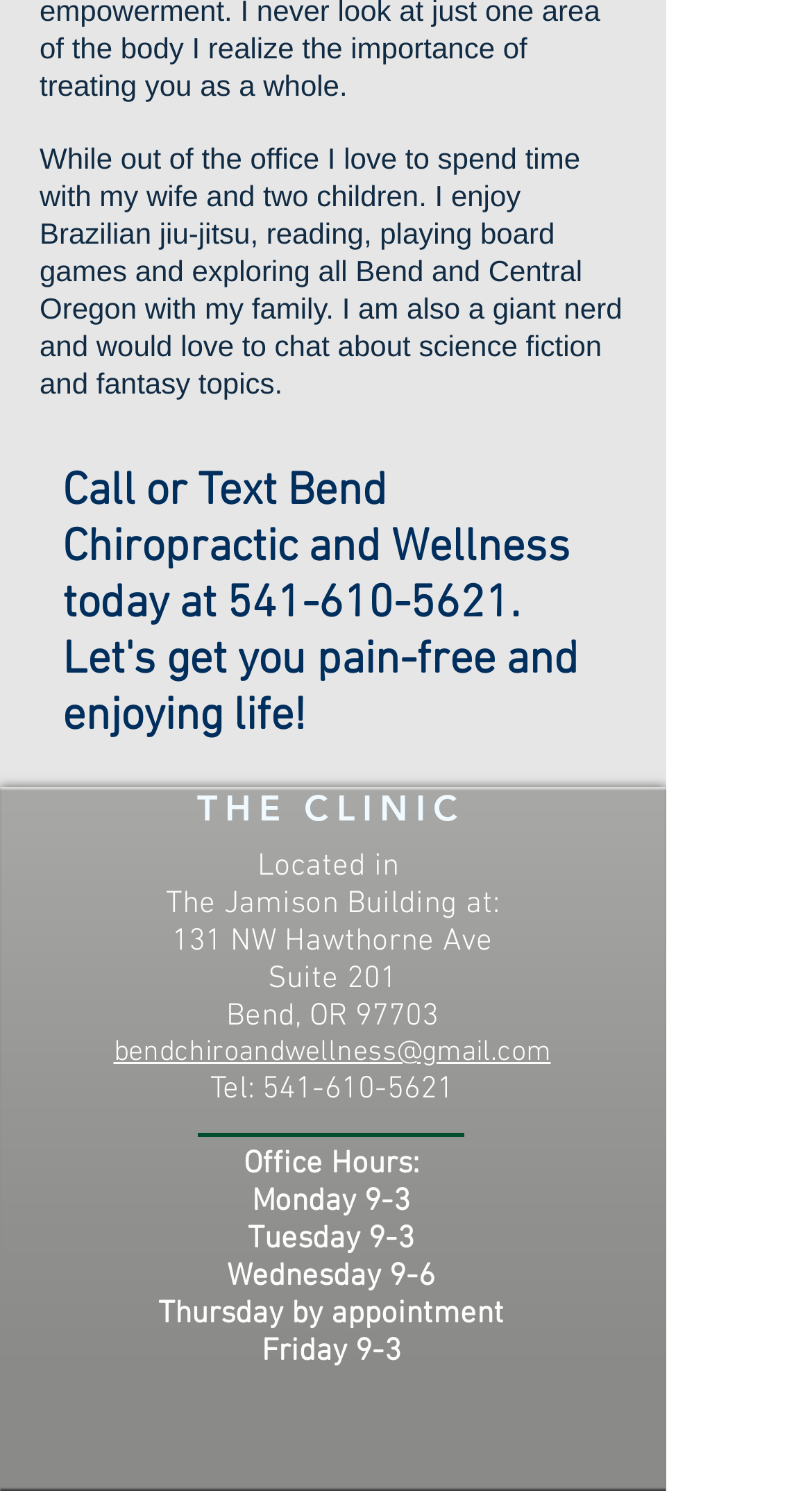Use a single word or phrase to respond to the question:
What is the clinic's address?

131 NW Hawthorne Ave